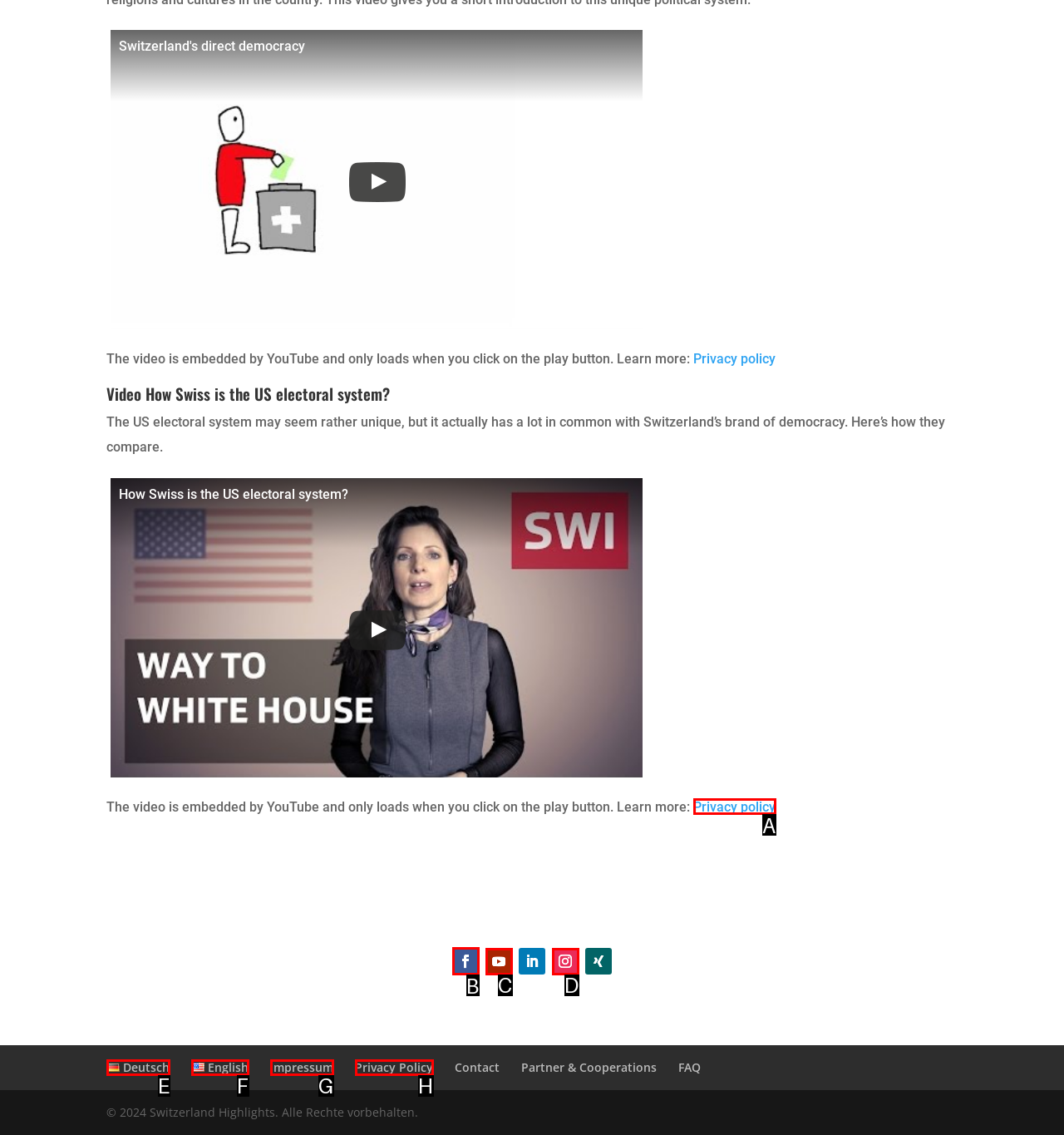Select the correct UI element to click for this task: Follow us on Facebook.
Answer using the letter from the provided options.

B